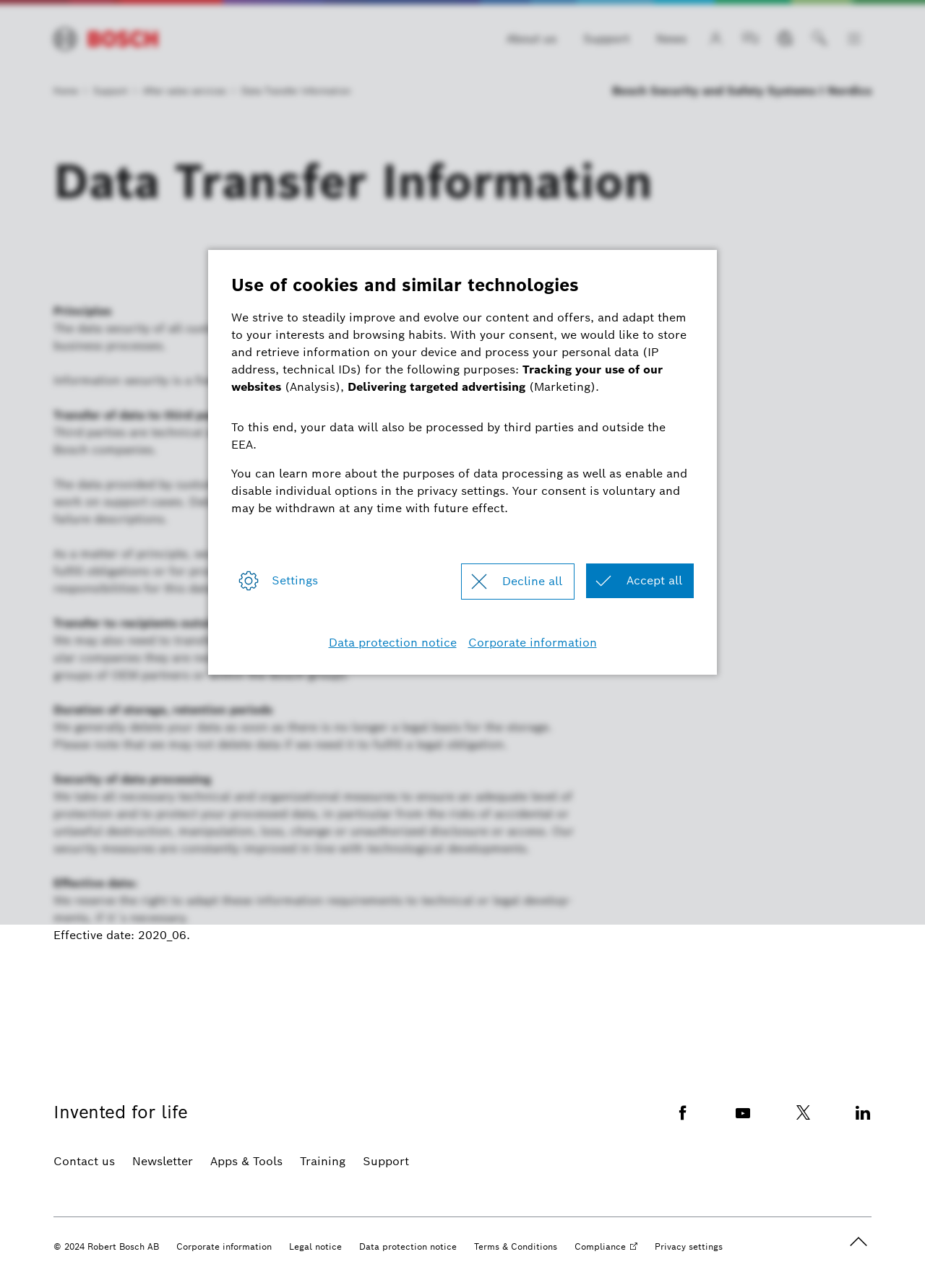Locate the bounding box coordinates of the segment that needs to be clicked to meet this instruction: "Click the 'Data protection notice' link".

[0.355, 0.492, 0.493, 0.506]